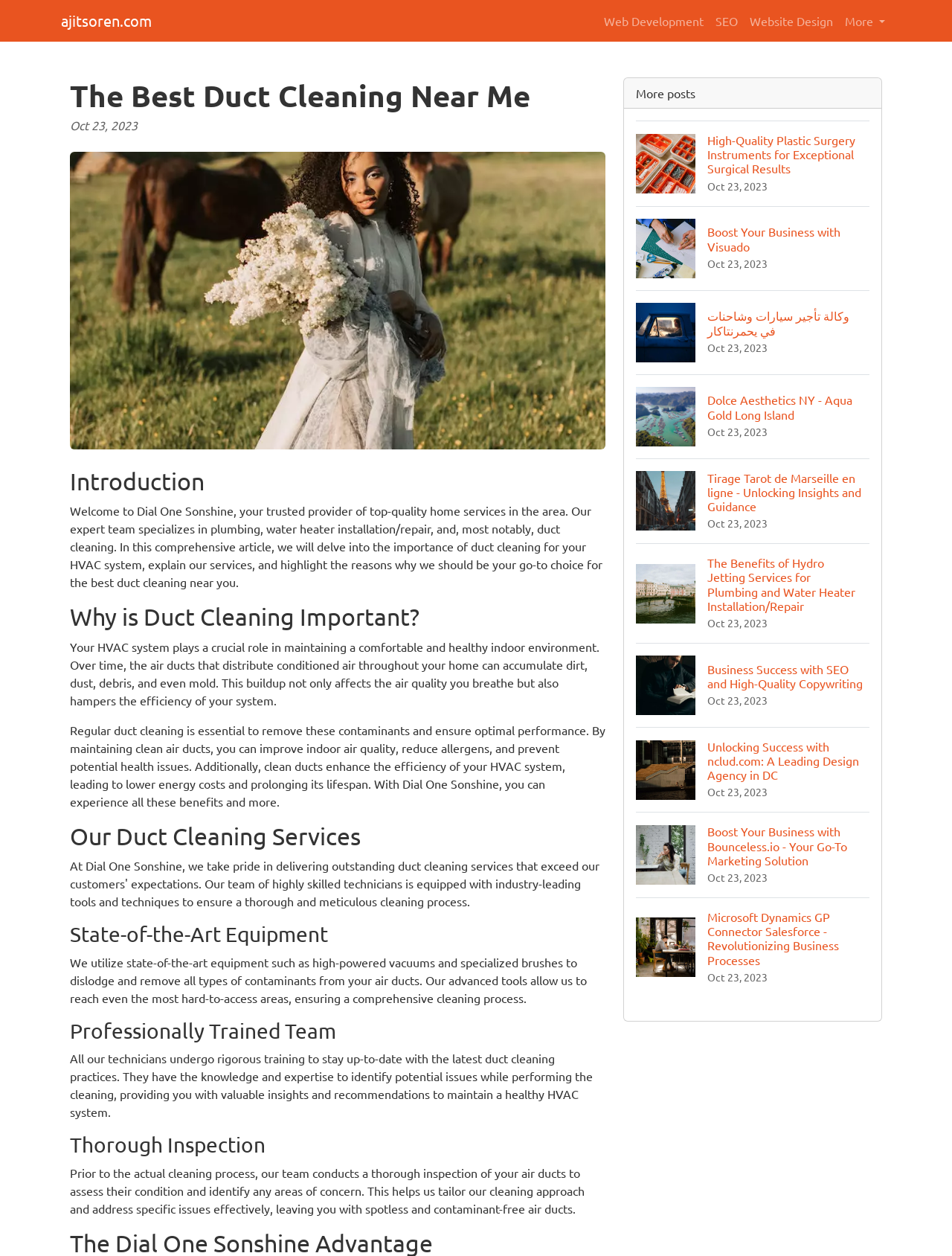Answer the question with a brief word or phrase:
What is the purpose of the thorough inspection?

To identify areas of concern